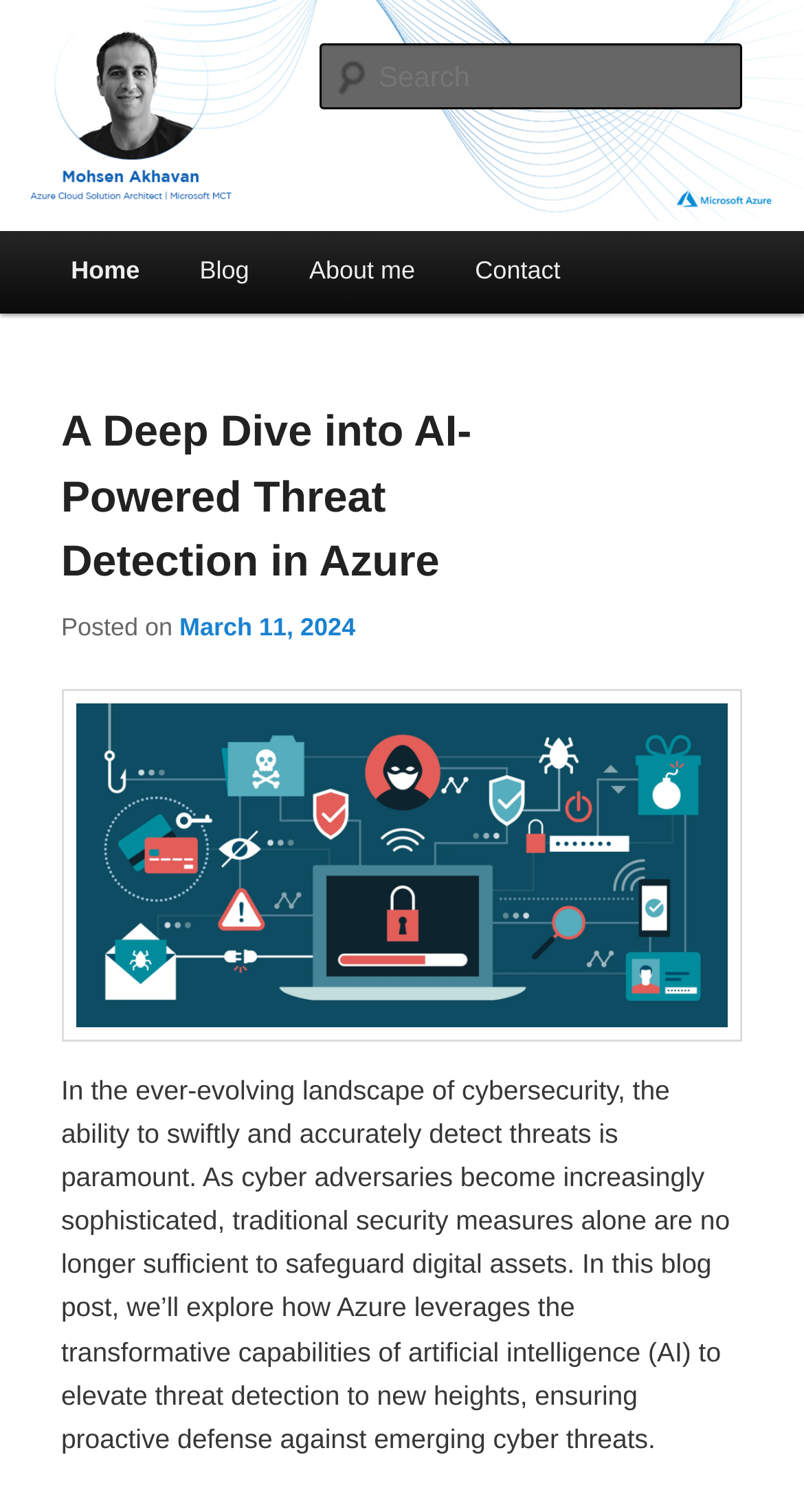Explain the contents of the webpage comprehensively.

The webpage is about Mohsen Akhavan's blog on Microsoft Azure. At the top, there are two "Skip to" links, one for primary content and one for secondary content, positioned at the very top left corner of the page. Below these links, there are two headings, "Mohsen Akhavan" and "Microsoft Azure Blog", with the latter being smaller in size. 

To the right of the headings, there is a large image of Mohsen Akhavan, taking up almost the entire width of the page. Below the image, there is a search textbox with a label "Search" and a "Main menu" heading. The main menu consists of four links: "Home", "Blog", "About me", and "Contact", arranged horizontally.

Below the main menu, there is a header section with a heading "A Deep Dive into AI-Powered Threat Detection in Azure", which is a blog post title. The title is followed by a link to the same blog post, and then a "Posted on" label with a link to the date "March 11, 2024". 

Underneath the date, there is a figure, likely an image related to the blog post. The main content of the blog post is a long paragraph of text that discusses the importance of threat detection in cybersecurity and how Azure uses artificial intelligence to elevate threat detection. The text is positioned below the figure and takes up most of the page's width.